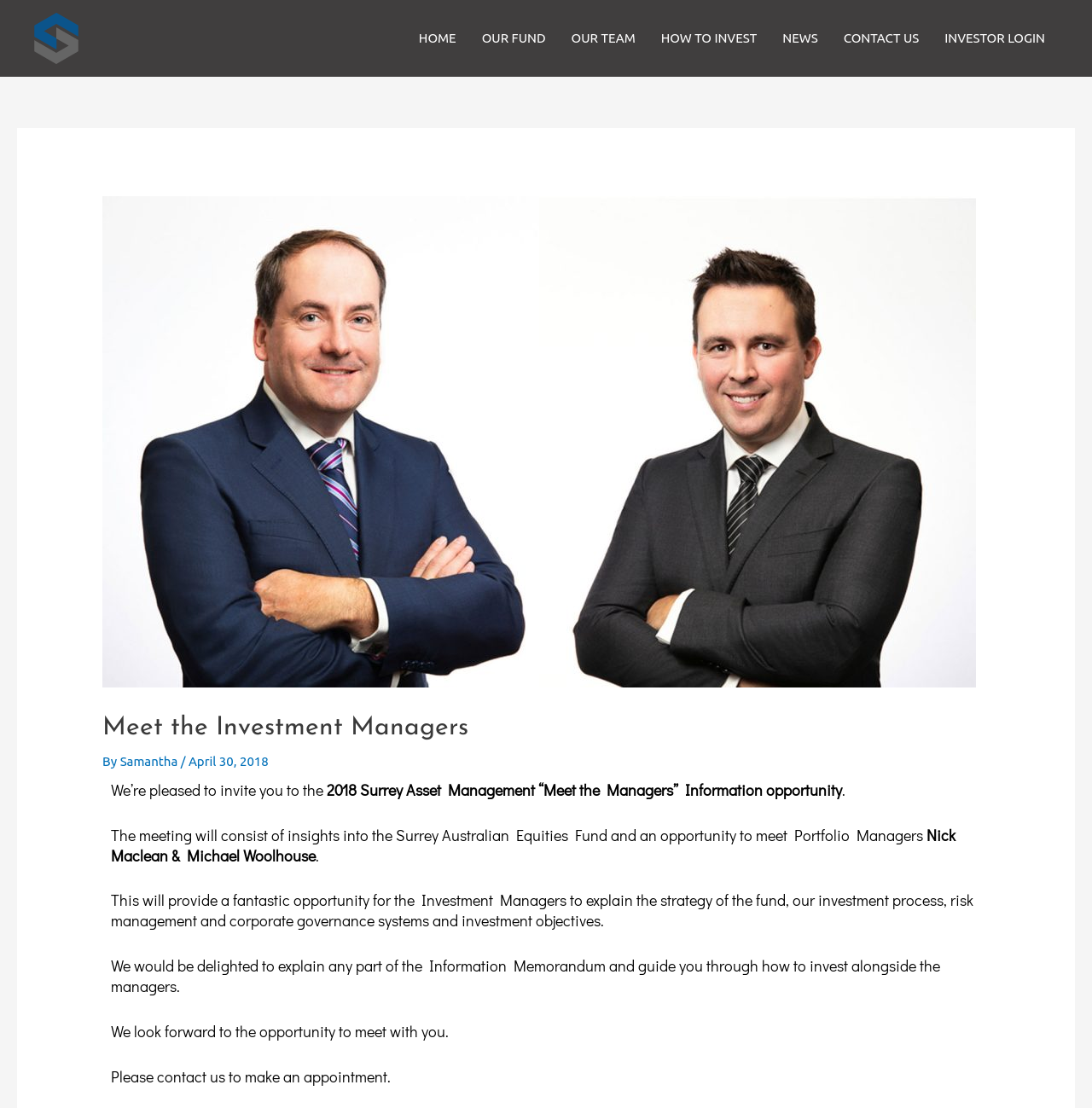What is the purpose of the meeting?
Answer the question in a detailed and comprehensive manner.

I understood the purpose of the meeting is to provide an opportunity to meet the Portfolio Managers, Nick Maclean and Michael Woolhouse, and to discuss the strategy of the fund, investment process, risk management, and corporate governance systems.